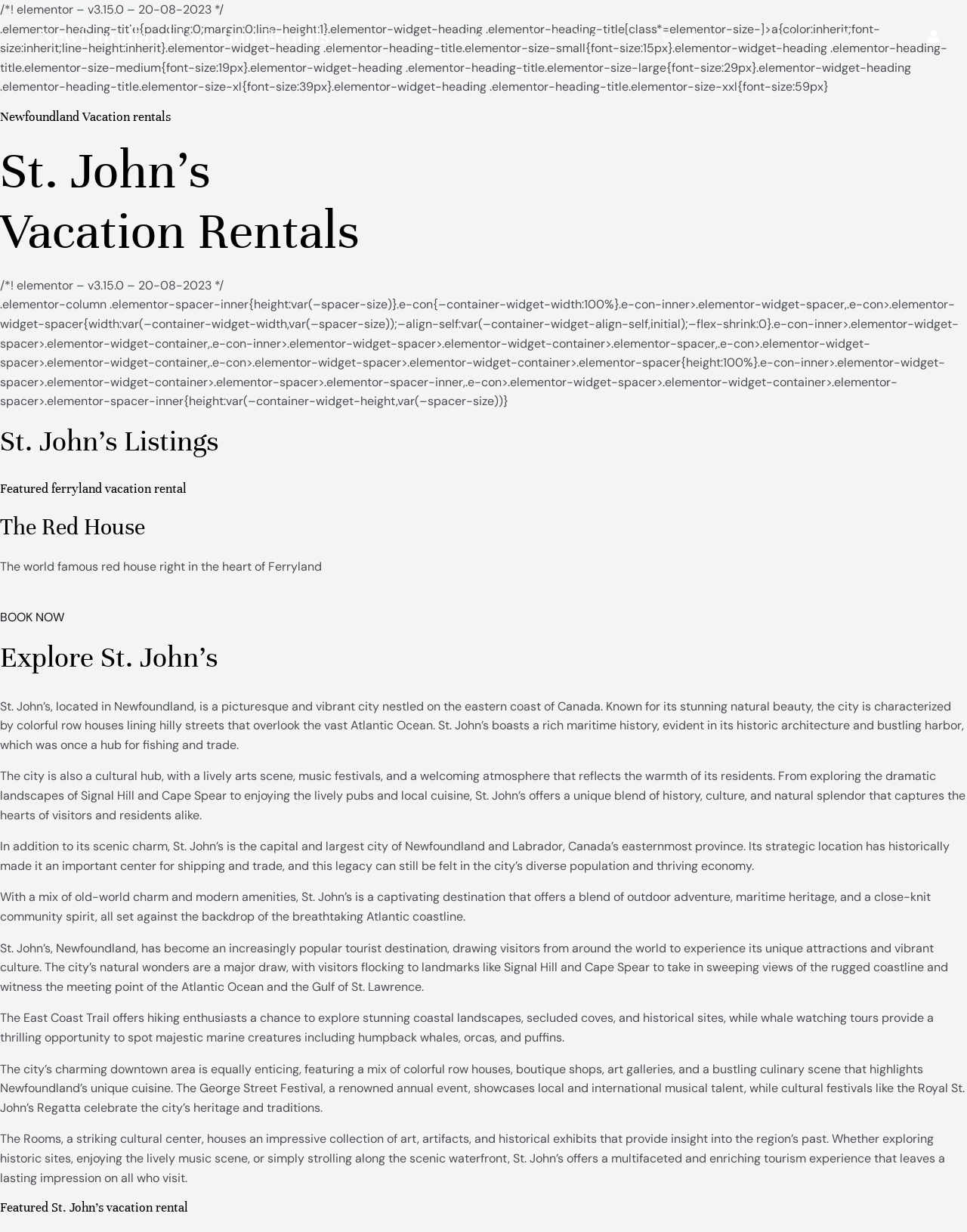Please respond in a single word or phrase: 
What is the location of the vacation rental?

Ferryland